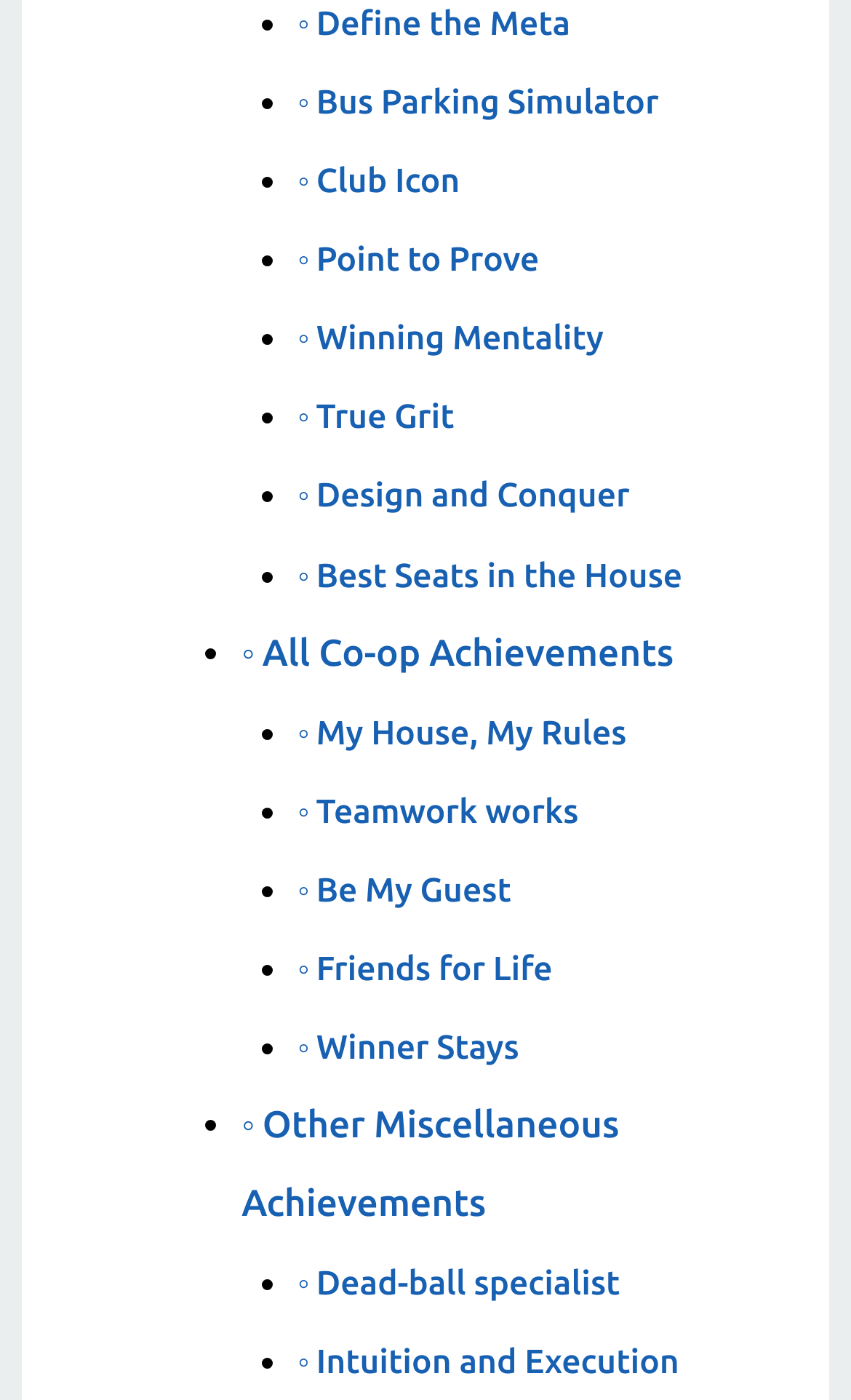Please mark the clickable region by giving the bounding box coordinates needed to complete this instruction: "Visit Bus Parking Simulator".

[0.372, 0.059, 0.774, 0.086]